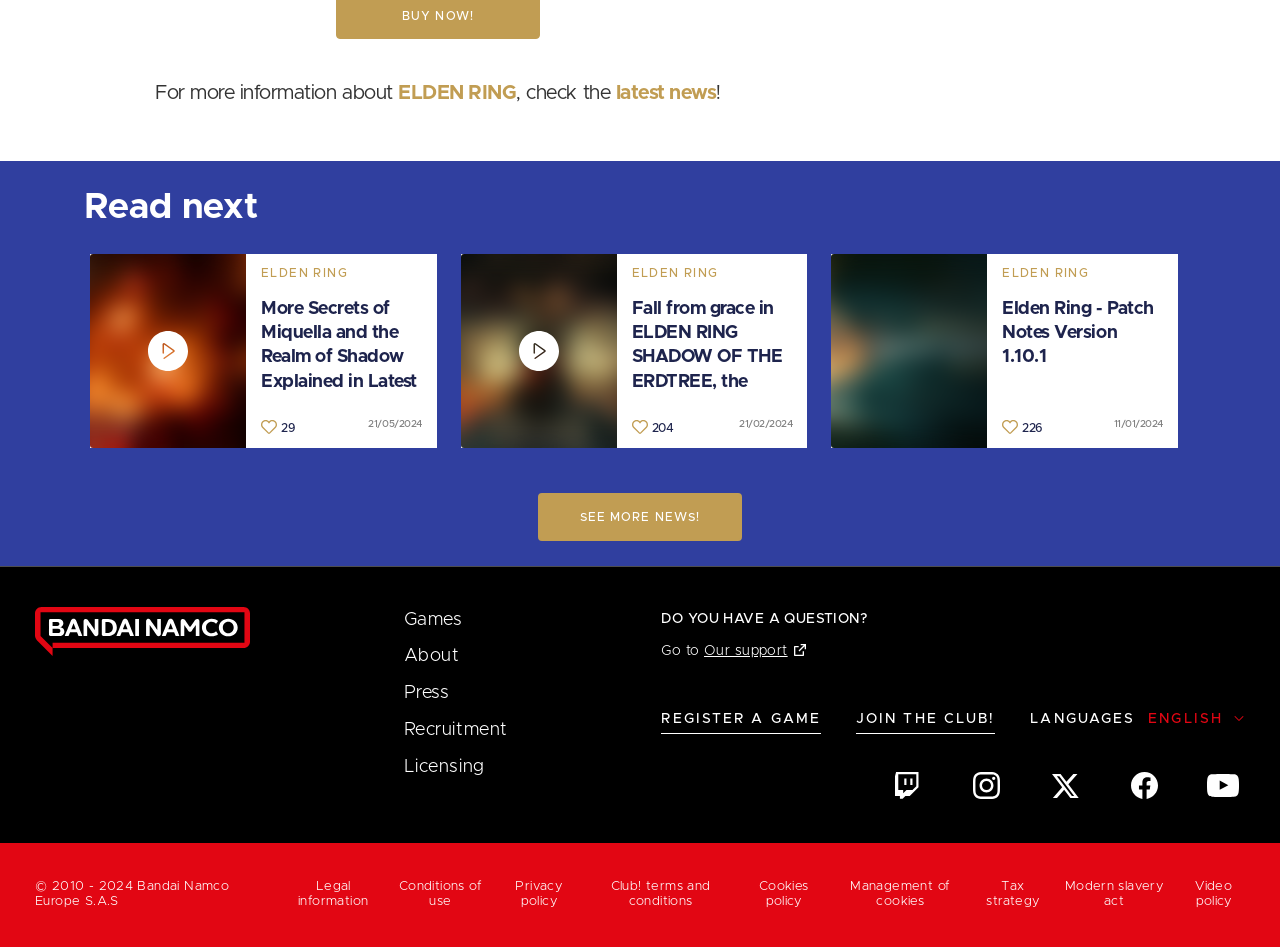What type of content is presented in the 'Read next' section?
Refer to the image and provide a detailed answer to the question.

I determined the type of content by examining the links and text in the 'Read next' section. The links have titles that seem to be news article headlines, and the text is formatted like a list of news summaries.